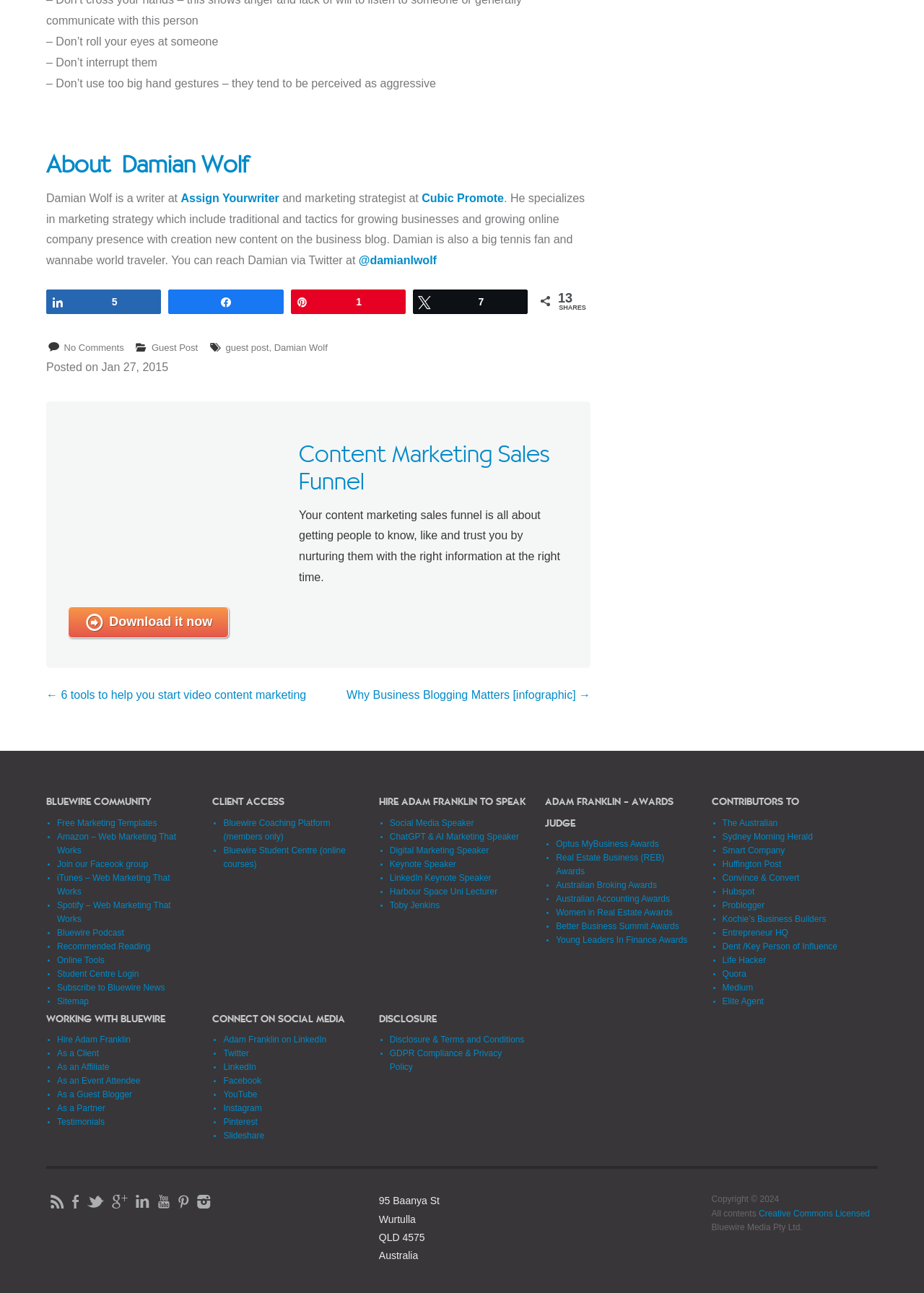Locate the bounding box coordinates of the segment that needs to be clicked to meet this instruction: "Download the content marketing sales funnel".

[0.073, 0.469, 0.248, 0.494]